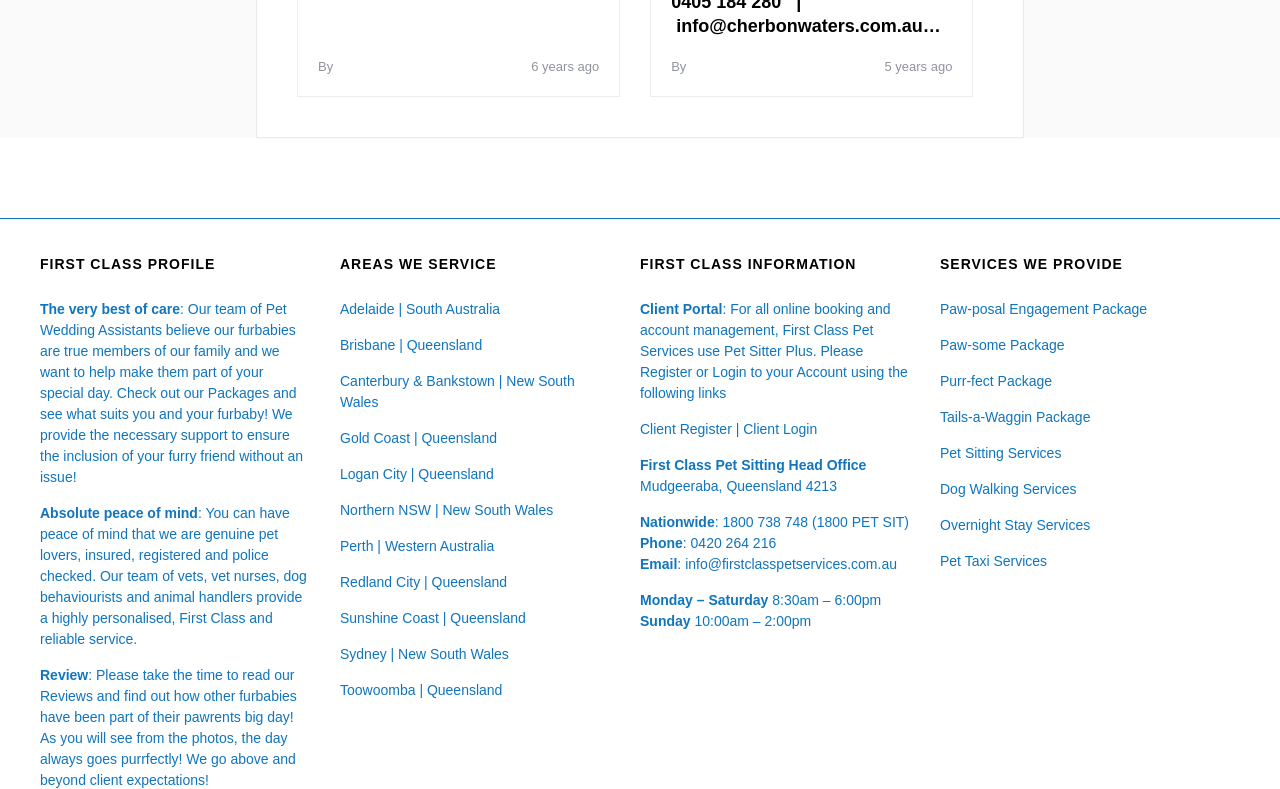Locate the bounding box coordinates of the element you need to click to accomplish the task described by this instruction: "Login to client portal".

[0.581, 0.534, 0.638, 0.554]